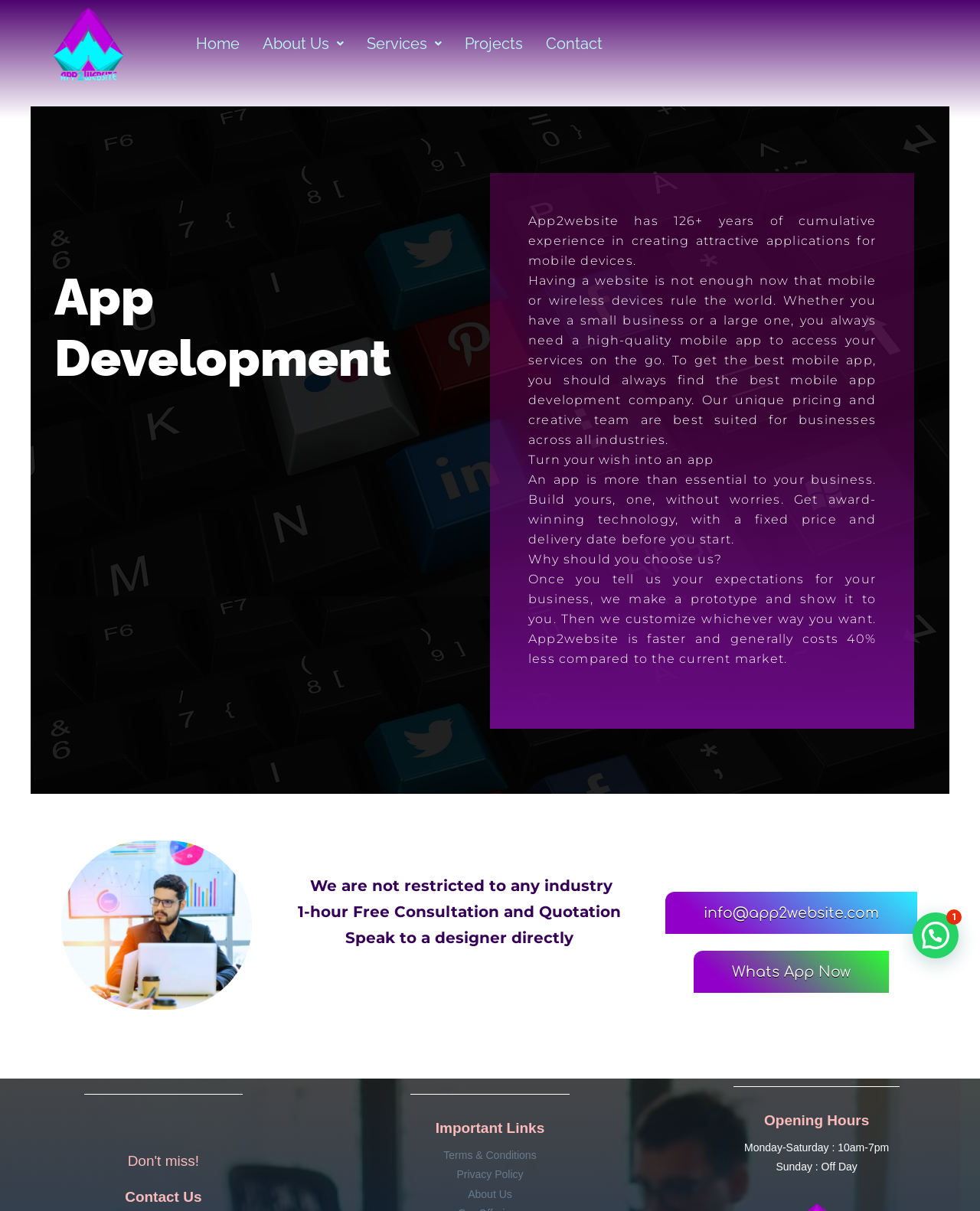Use one word or a short phrase to answer the question provided: 
What is the company's working schedule on Sundays?

Off Day